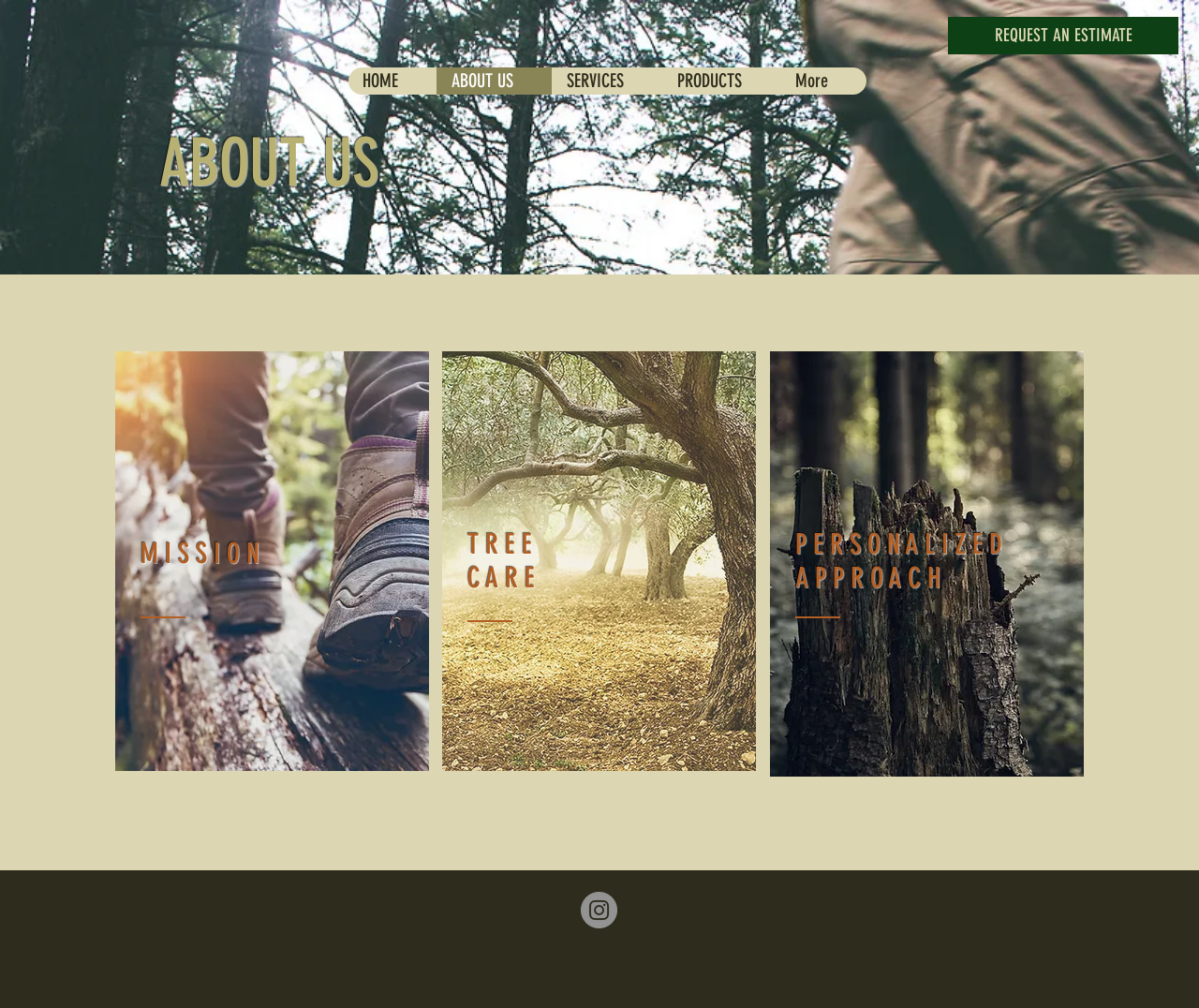Return the bounding box coordinates of the UI element that corresponds to this description: "REQUEST AN ESTIMATE". The coordinates must be given as four float numbers in the range of 0 and 1, [left, top, right, bottom].

[0.791, 0.017, 0.983, 0.054]